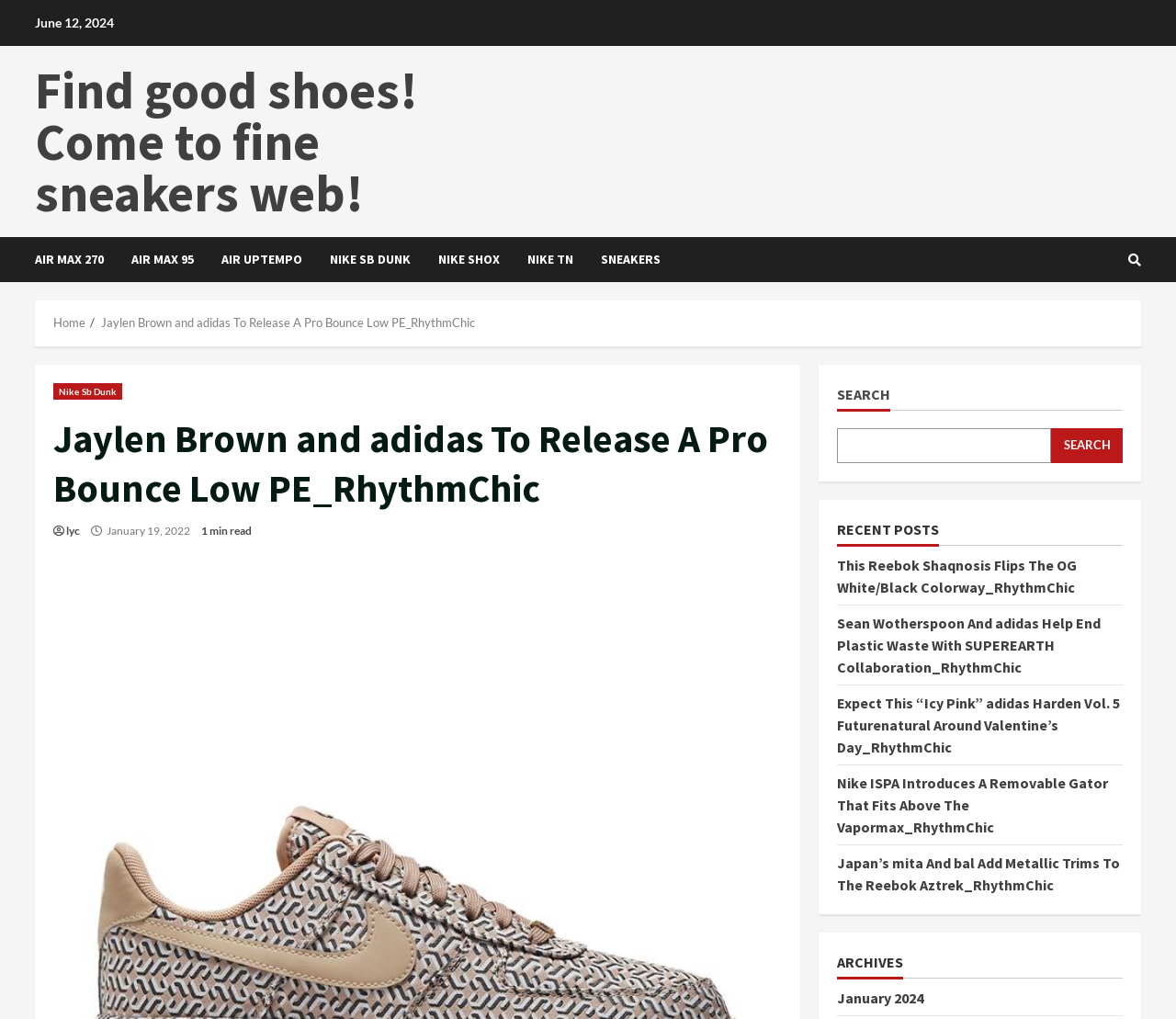Using the element description: "Nike Sb Dunk", determine the bounding box coordinates. The coordinates should be in the format [left, top, right, bottom], with values between 0 and 1.

[0.045, 0.376, 0.104, 0.392]